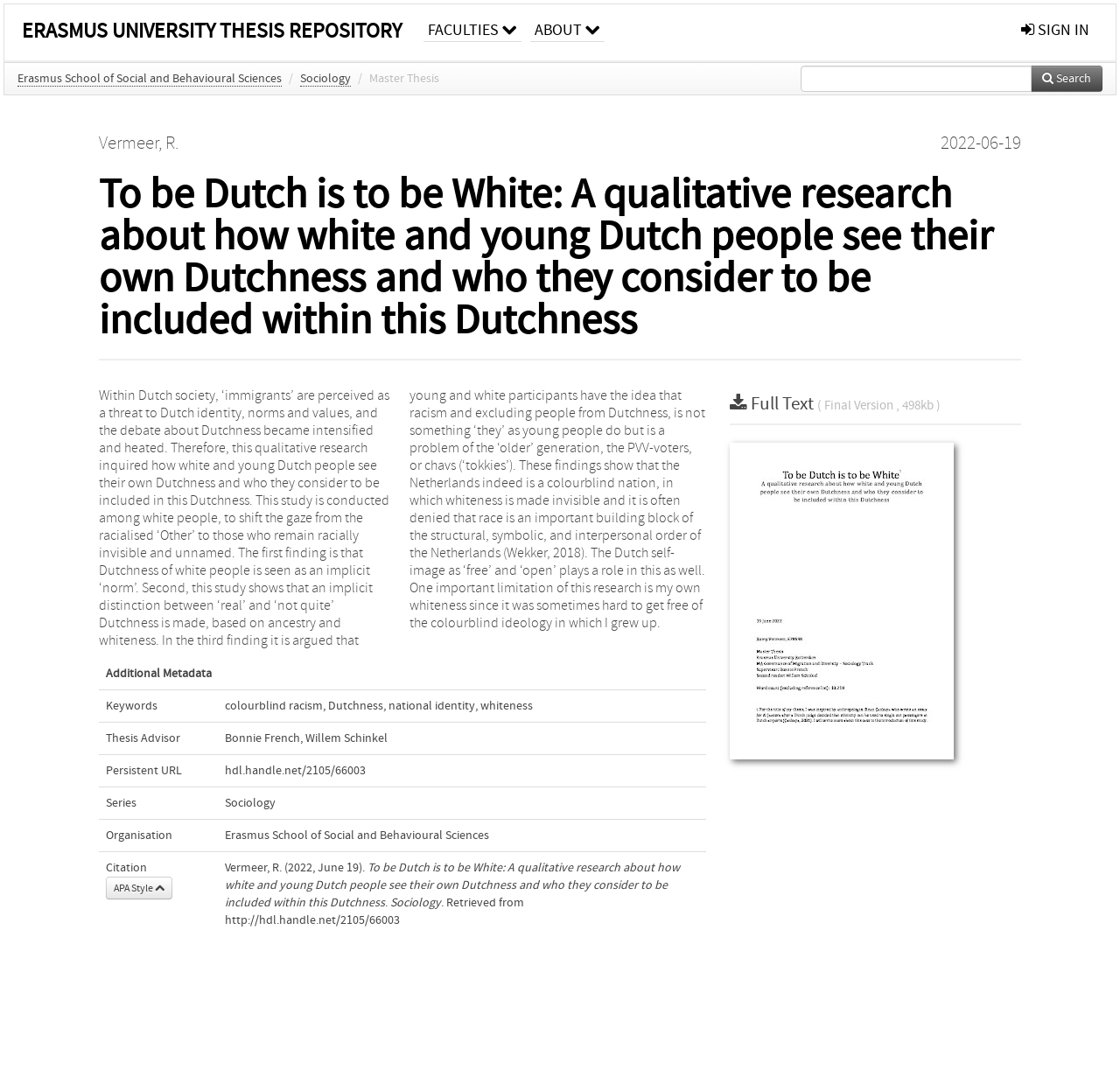Can you specify the bounding box coordinates of the area that needs to be clicked to fulfill the following instruction: "Search for a thesis"?

[0.92, 0.061, 0.984, 0.086]